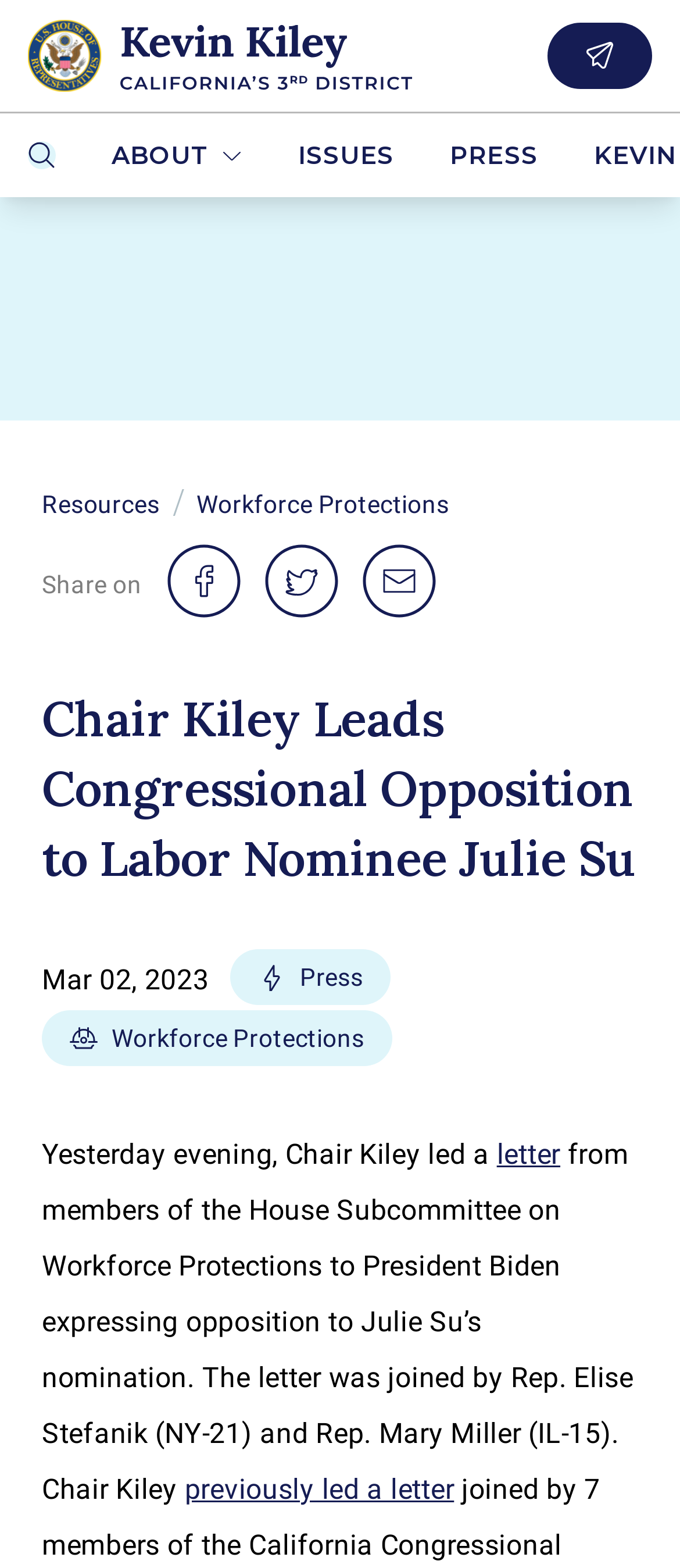Determine the coordinates of the bounding box for the clickable area needed to execute this instruction: "contact me".

[0.805, 0.014, 0.959, 0.057]